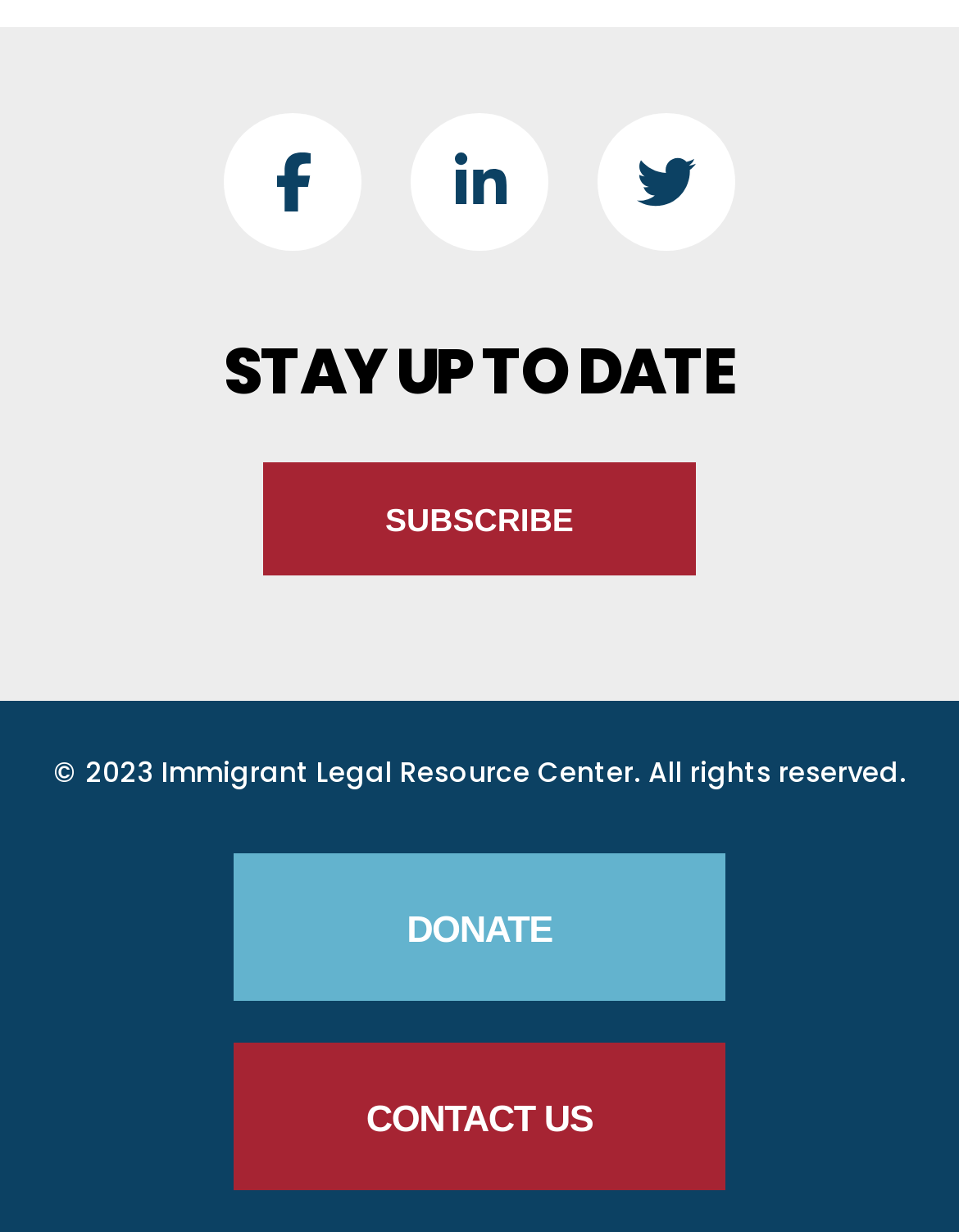Please reply with a single word or brief phrase to the question: 
What are the two navigation sections in the footer?

Footer Social, Footer Buttons